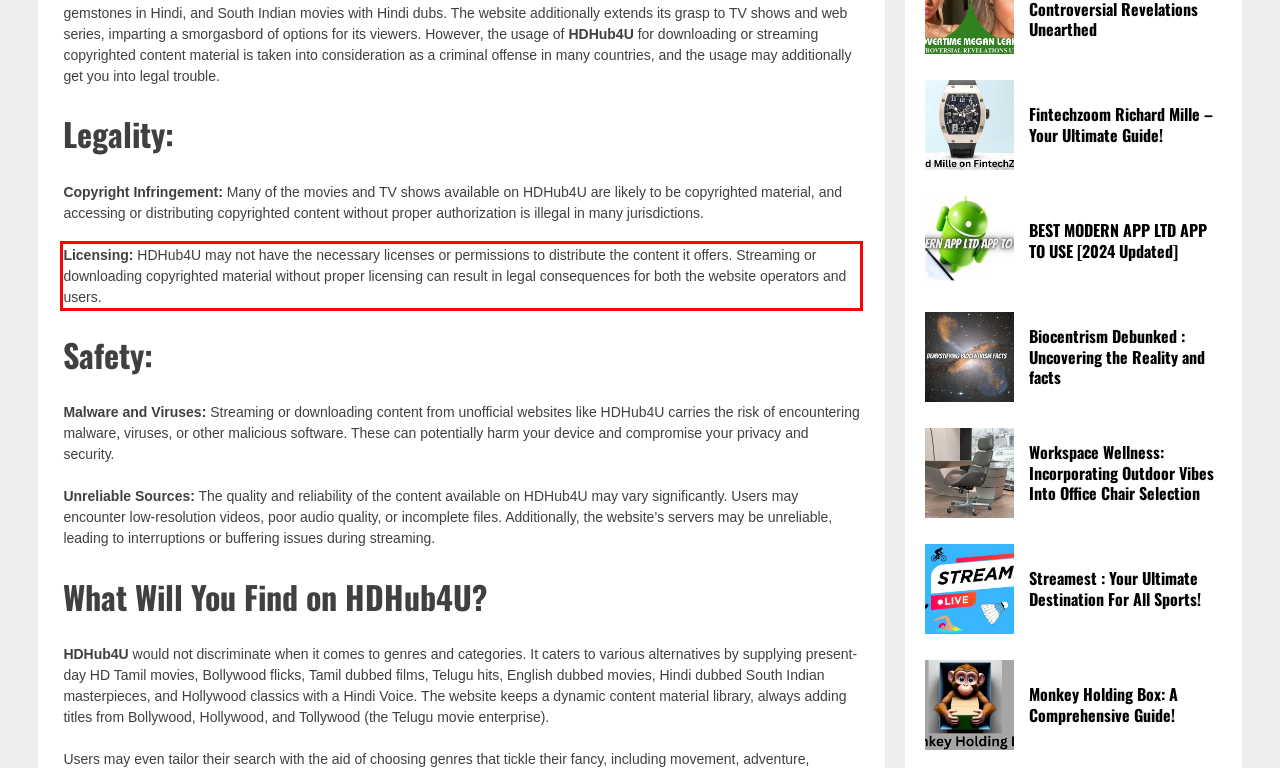Given a webpage screenshot, locate the red bounding box and extract the text content found inside it.

Licensing: HDHub4U may not have the necessary licenses or permissions to distribute the content it offers. Streaming or downloading copyrighted material without proper licensing can result in legal consequences for both the website operators and users.